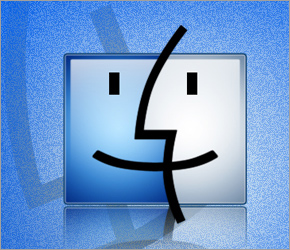Describe the image thoroughly.

The image features the iconic Mac File Restore logo, which symbolizes software designed for recovering lost data on Mac systems. The logo depicts a stylized smiling face set against a blue gradient background, representing a friendly and user-centric approach to data recovery. This software specializes in restoring deleted files from various storage devices, making it an invaluable tool for users looking to recover important files, including documents, images, and multimedia content that may have been accidentally deleted or lost. The design emphasizes reliability and ease of use, reflecting the overall mission of the product to simplify the file restoration process for Mac users.